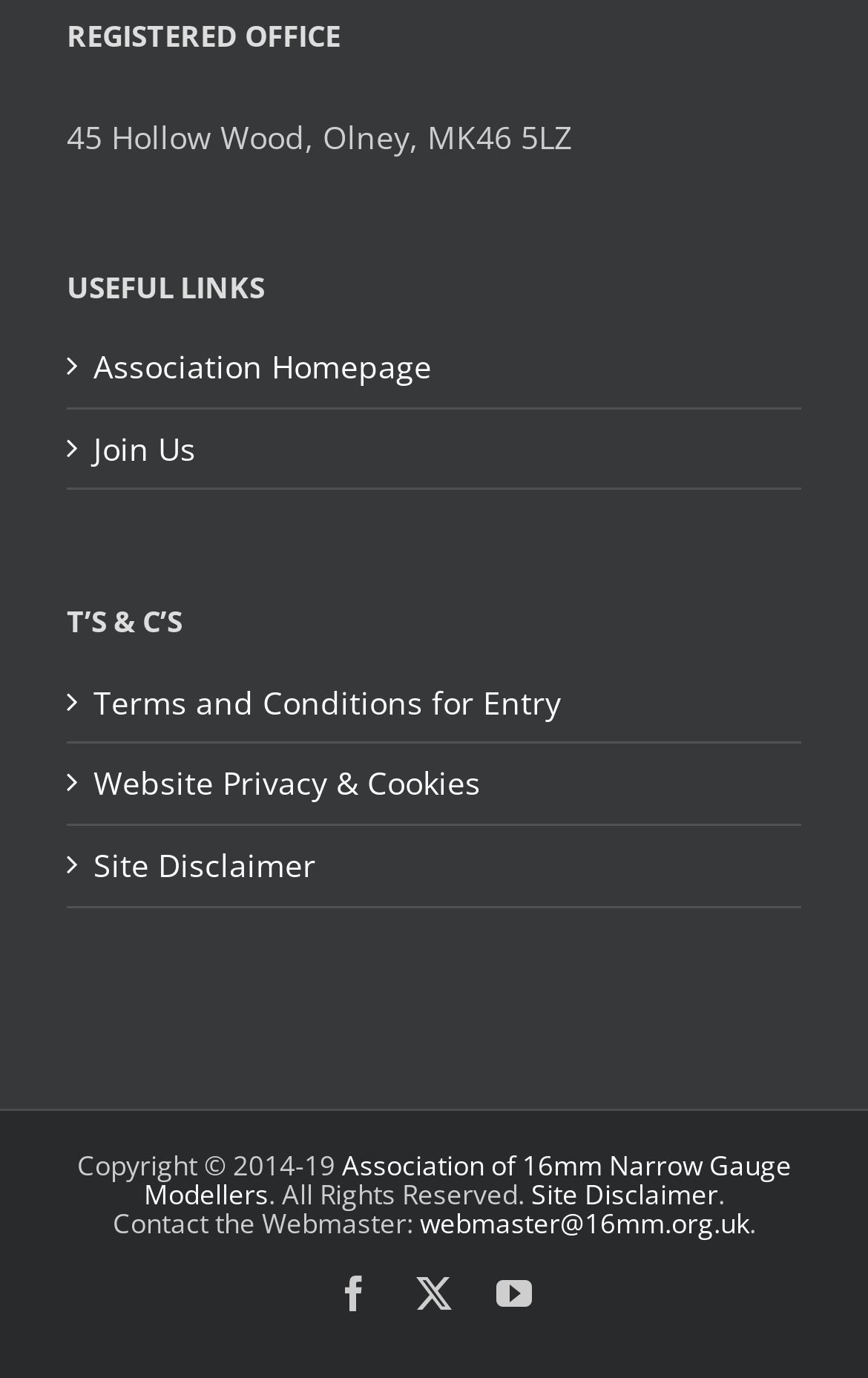With reference to the screenshot, provide a detailed response to the question below:
What is the address of the registered office?

The address of the registered office can be found in the section labeled 'REGISTERED OFFICE' at the top of the webpage, which contains the static text '45 Hollow Wood, Olney, MK46 5LZ'.